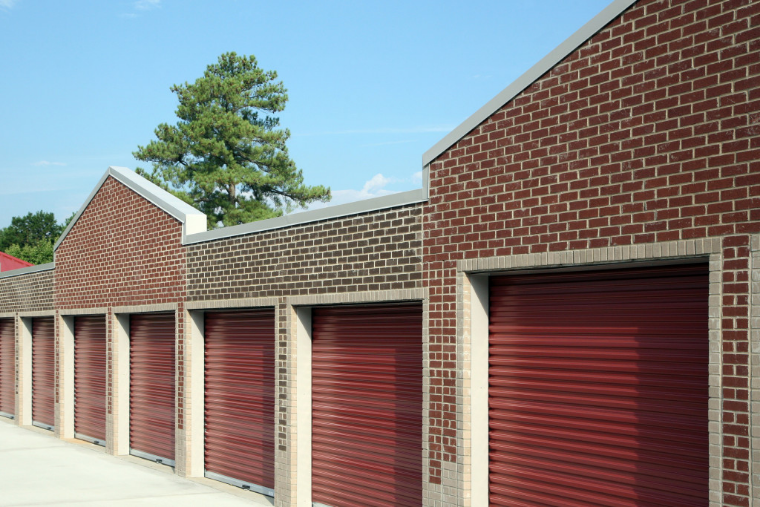Describe the image with as much detail as possible.

The image showcases a row of self-storage units featuring a modern architectural design. Each unit is constructed with brick and has a vibrant red garage door, providing a stark contrast to the neutral tones of the building. The well-maintained structure stands against a clear blue sky, with a few trees visible in the background, indicating an outdoor setting. This visual representation aligns with the concept of renting out storage space, often utilized by businesses or individuals who need additional storage solutions. Whether it's climate-controlled or standard outdoor units, the image emphasizes the practicality and appeal of these storage spaces for various rental opportunities.